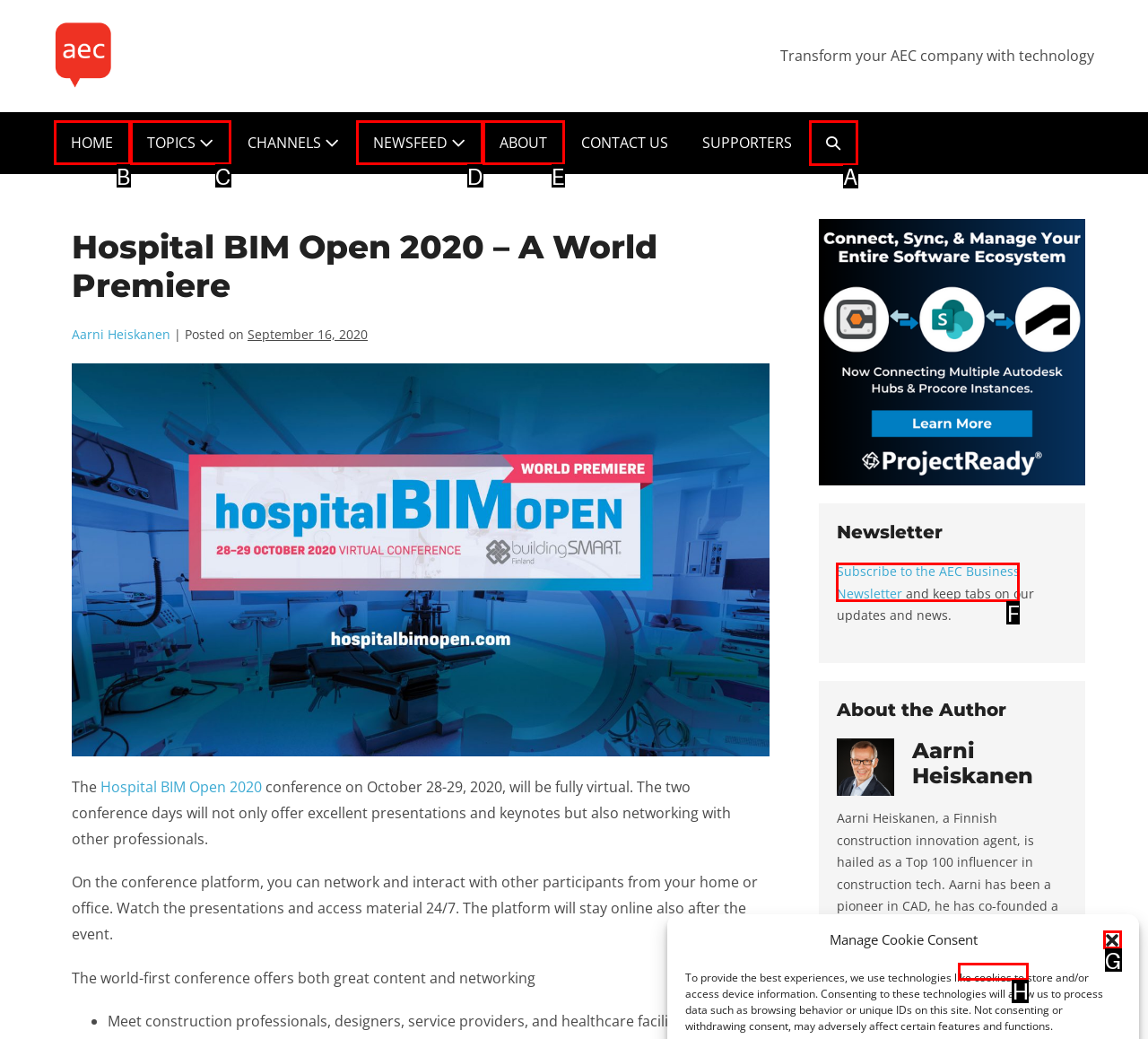Determine the letter of the UI element I should click on to complete the task: Search for something from the provided choices in the screenshot.

A